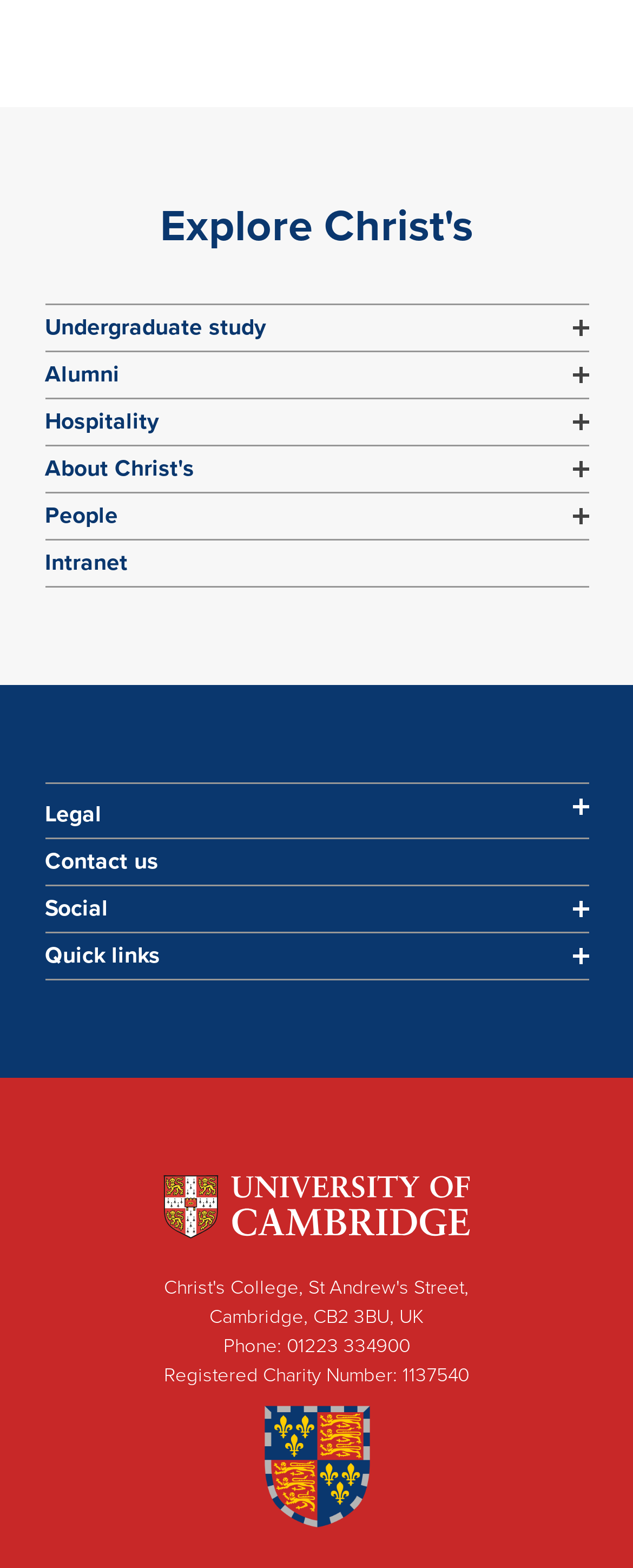How many social media links are there?
From the image, respond using a single word or phrase.

4